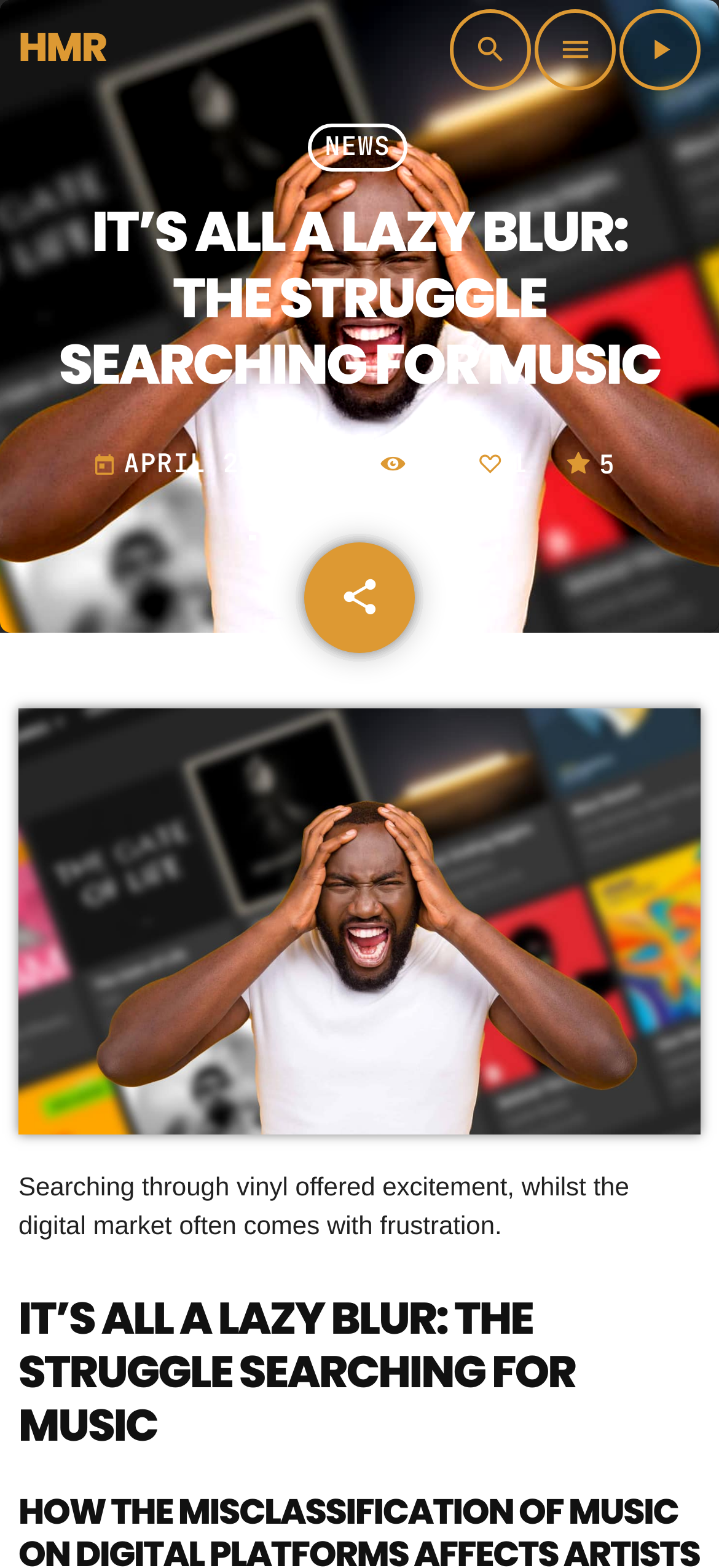What is the percentage shown on the webpage?
Please use the visual content to give a single word or phrase answer.

0%